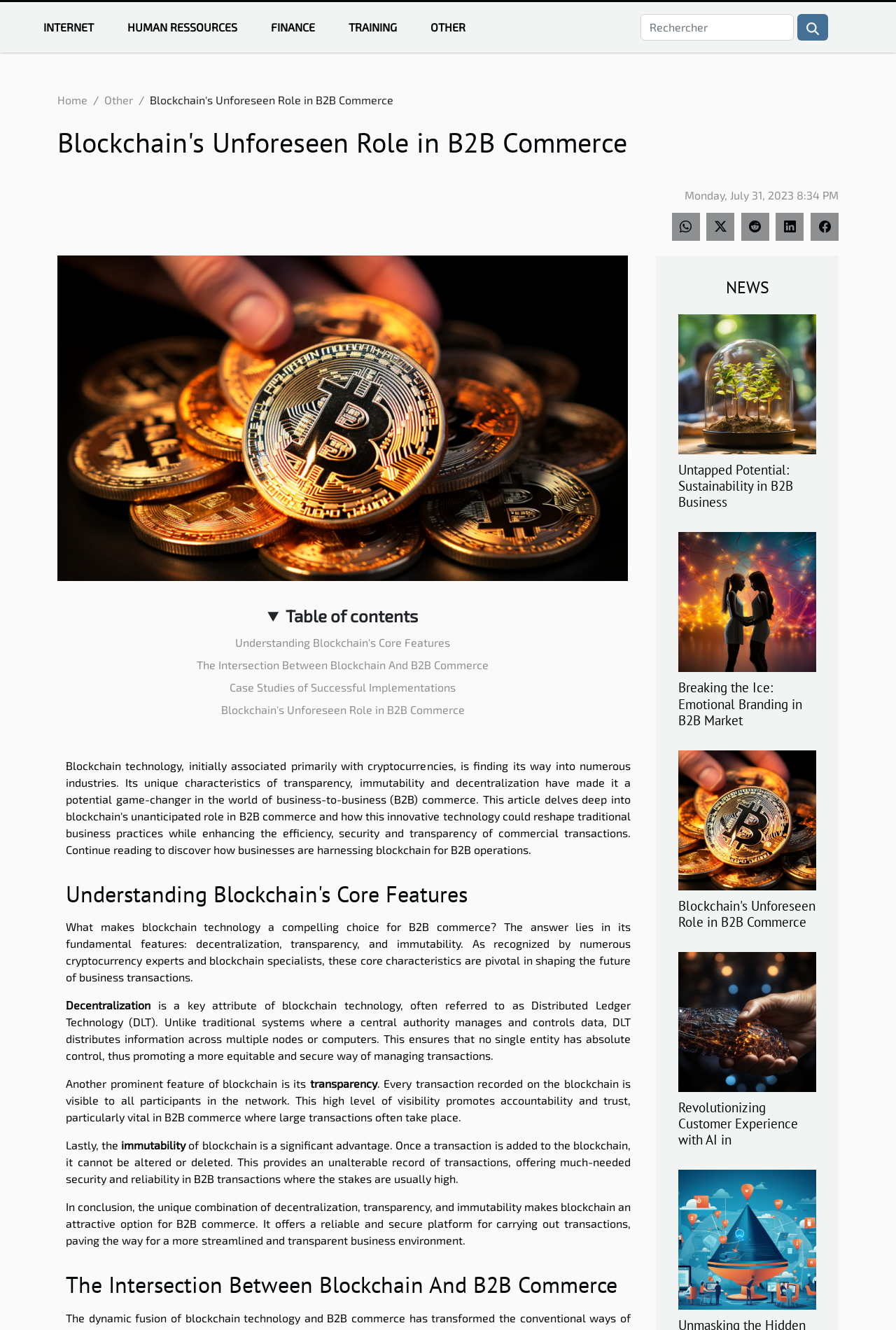Construct a comprehensive description capturing every detail on the webpage.

This webpage is about "Blockchain's Unforeseen Role in B2B Commerce" and is divided into several sections. At the top, there are five links for different categories: "INTERNET", "HUMAN RESSOURCES", "FINANCE", "TRAINING", and "OTHER". Next to these links, there is a search bar with a search button and a magnifying glass icon.

Below the search bar, there is a navigation breadcrumb with links to "Home" and "Other". The main title of the webpage, "Blockchain's Unforeseen Role in B2B Commerce", is displayed prominently, followed by a group of elements that include a time stamp, social media links, and an image related to the topic.

The main content of the webpage is divided into sections, each with a heading and descriptive text. The first section, "Understanding Blockchain's Core Features", explains the key attributes of blockchain technology, including decentralization, transparency, and immutability. The text is accompanied by a table of contents that links to different sections of the webpage.

The next section, "The Intersection Between Blockchain And B2B Commerce", is followed by a "NEWS" section that features several news articles with images and headings. Each news article has a link to read more.

The webpage has a total of five news articles, each with a heading, image, and link to read more. The articles are arranged vertically, with the most recent one at the top. The webpage also has several social media links and a search bar at the top, making it easy to navigate and find related content.